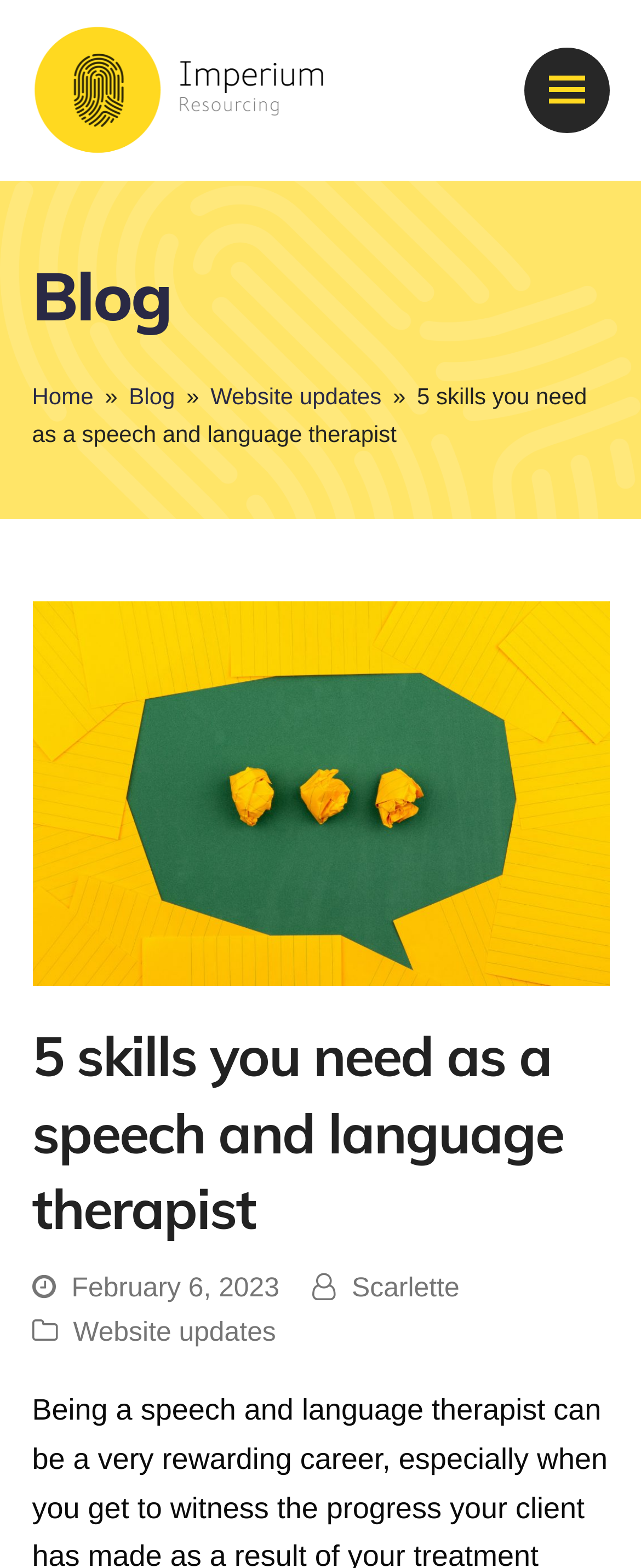Analyze the image and provide a detailed answer to the question: When was the blog post published?

I found the publication date by looking at the section below the main heading, which contains the date 'February 6, 2023' as a static text.